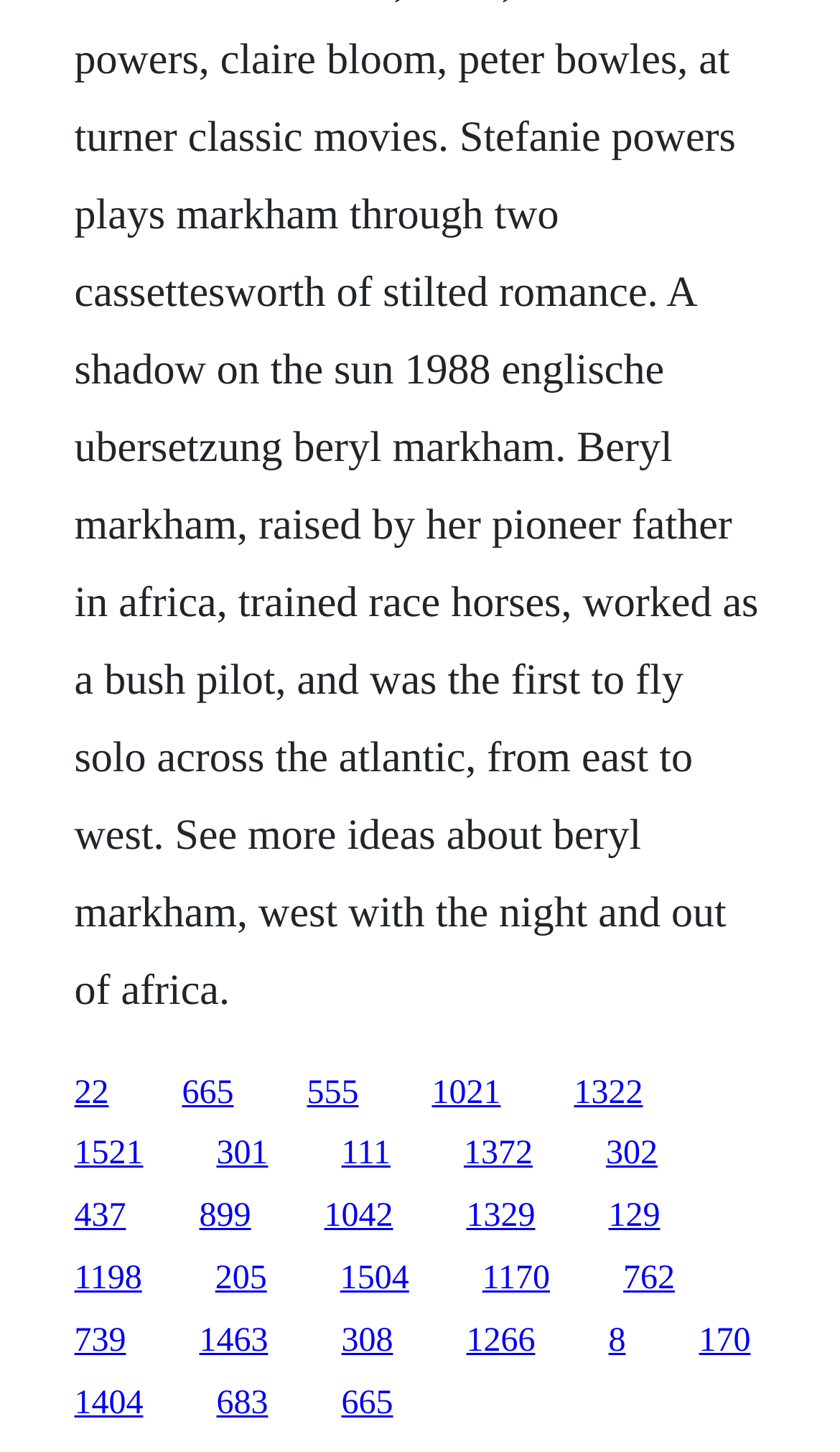What is the last link on the bottom-right?
Look at the image and answer the question using a single word or phrase.

170